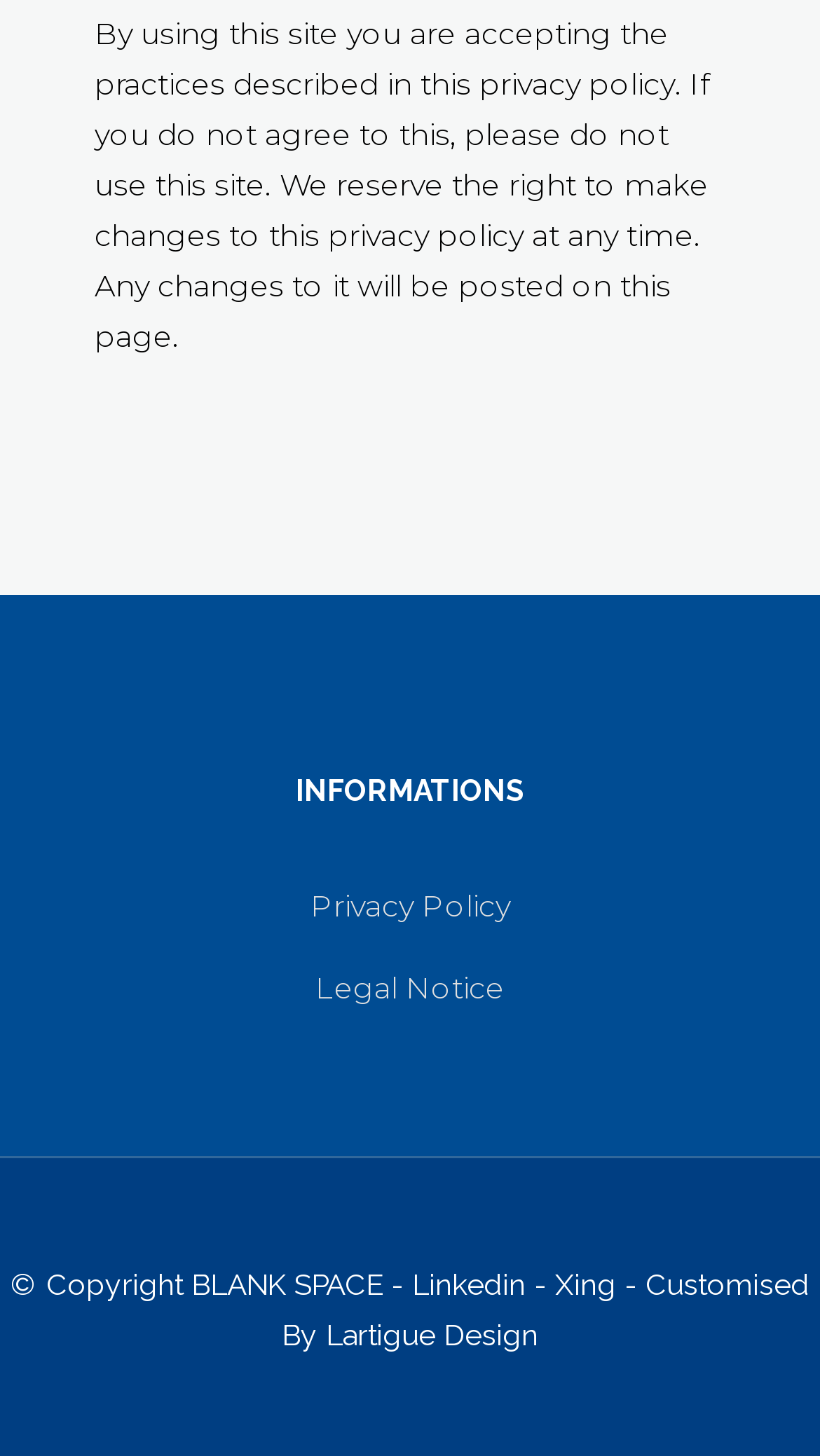How many social media links are available?
Based on the visual details in the image, please answer the question thoroughly.

The webpage contains links to 'BLANK SPACE', 'Linkedin', and 'Xing', which are social media platforms, and therefore, there are three social media links available.